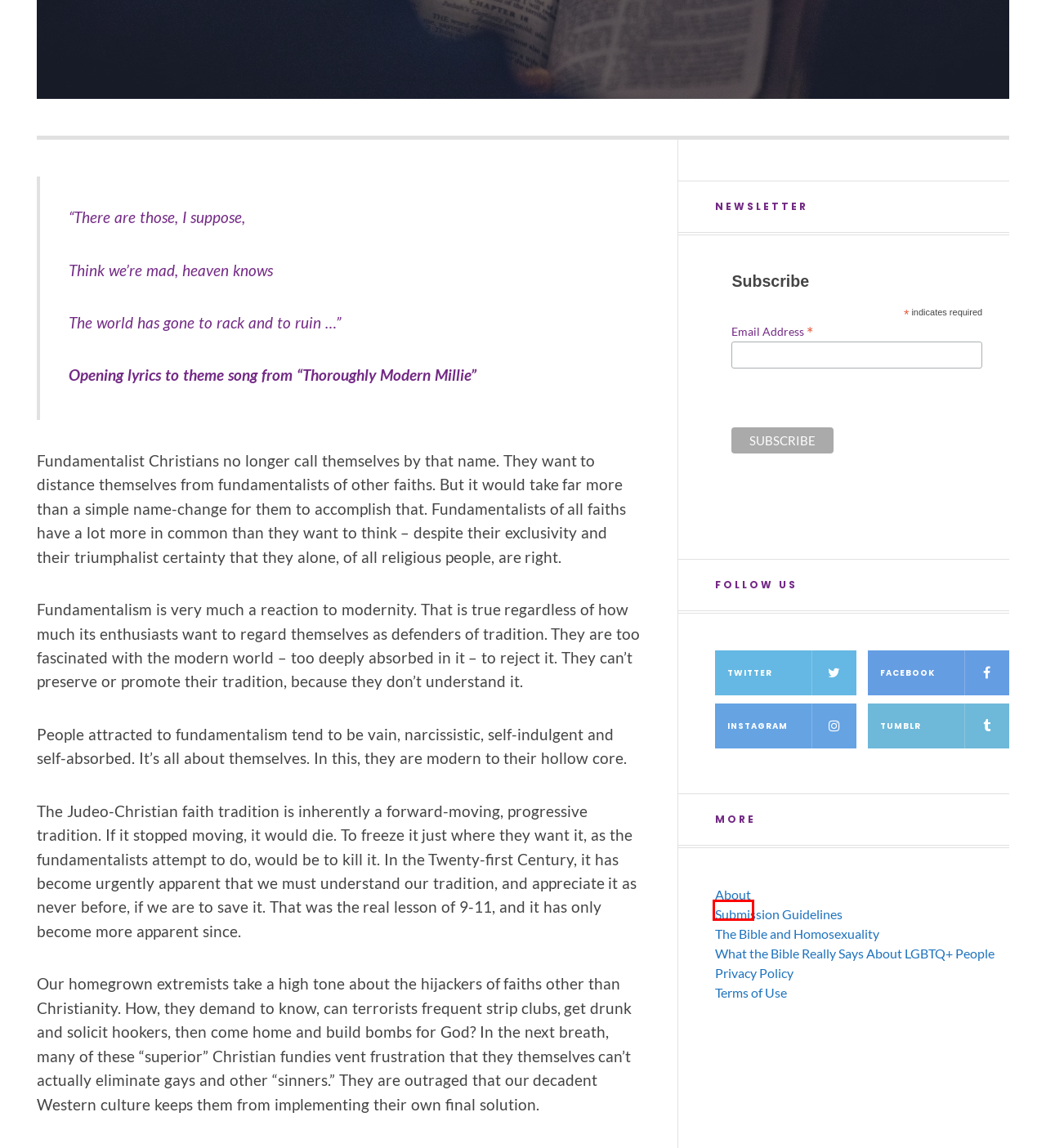With the provided screenshot showing a webpage and a red bounding box, determine which webpage description best fits the new page that appears after clicking the element inside the red box. Here are the options:
A. What Does The Bible Say About Homosexuality & Transgender Identity? | Gentle Spirit Christian Church
B. The Church | Whosoever
C. Privacy Policy
D. Join Us: Be A Whosoever
E. About Whosoever
F. Whosoever | For LGBTQ+ Christians Since 1996.
G. Clobber Passages: The Bible And Homosexuality
H. Website Terms And Conditions Of Use

E